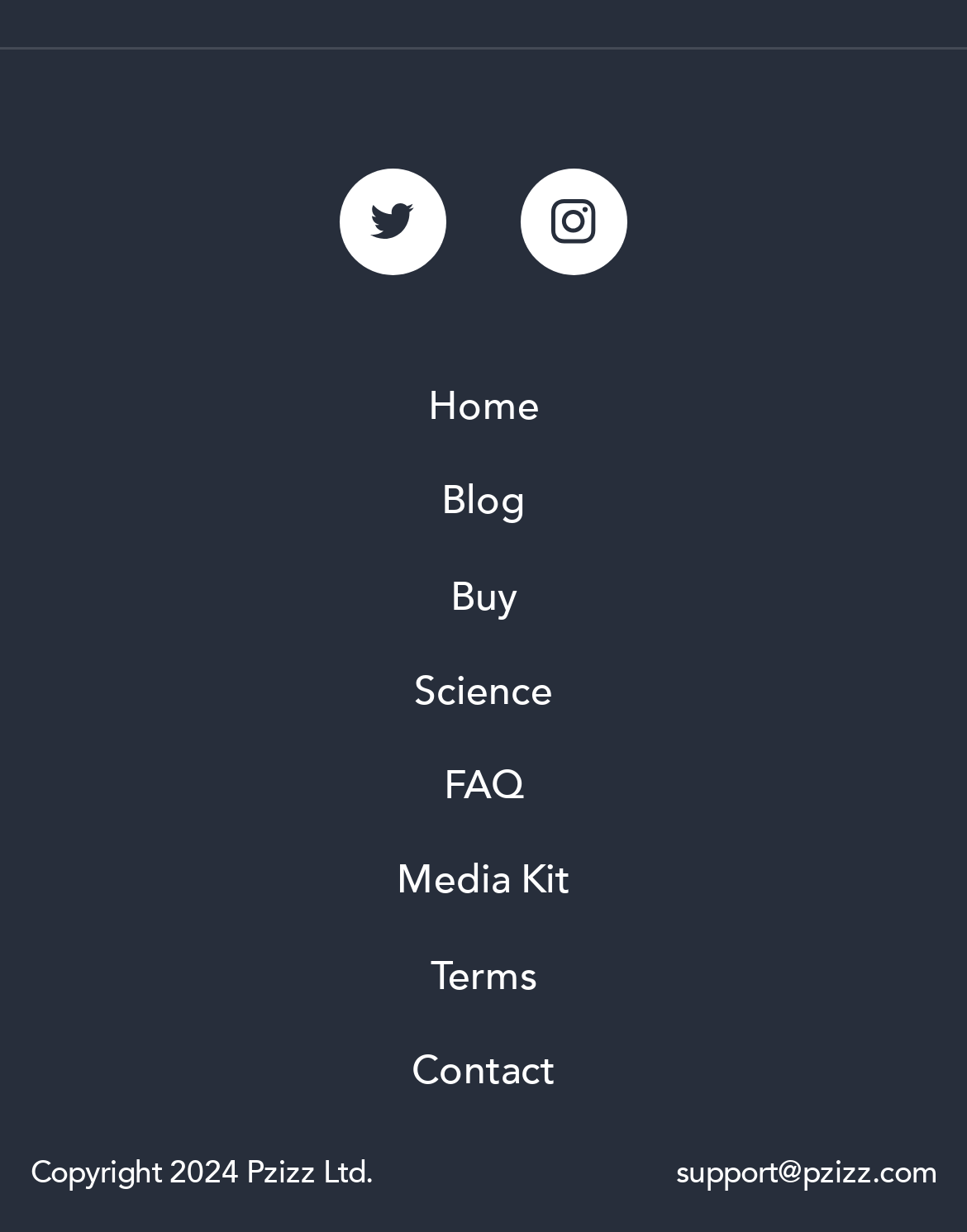Please identify the bounding box coordinates of the area that needs to be clicked to fulfill the following instruction: "Email support."

[0.699, 0.934, 0.968, 0.974]